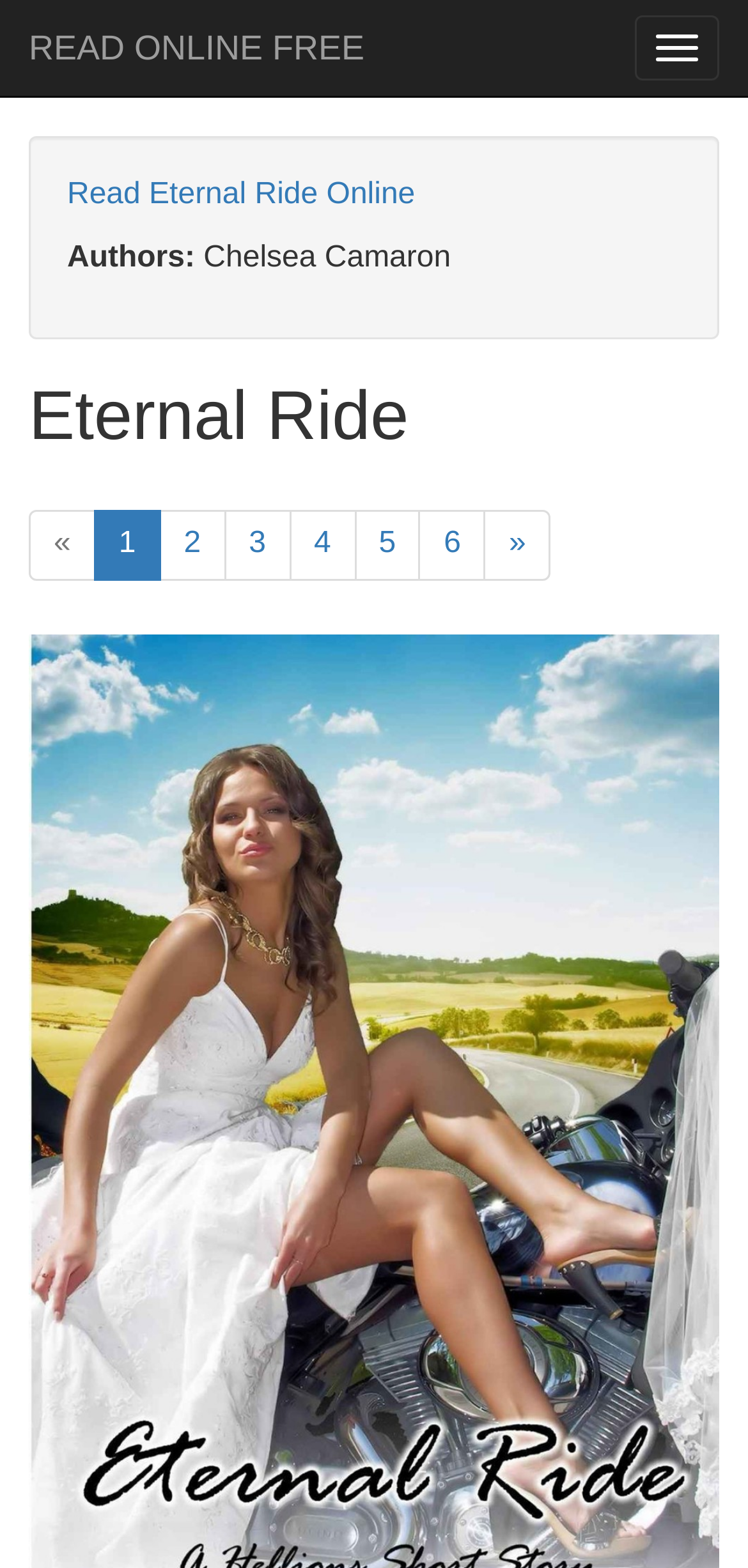How many page navigation links are there?
Please provide a comprehensive answer based on the contents of the image.

I counted the number of link elements with text content '1', '2', '3', '4', '5', '6', and '»', which are likely to be page navigation links. There are 7 of them in total.